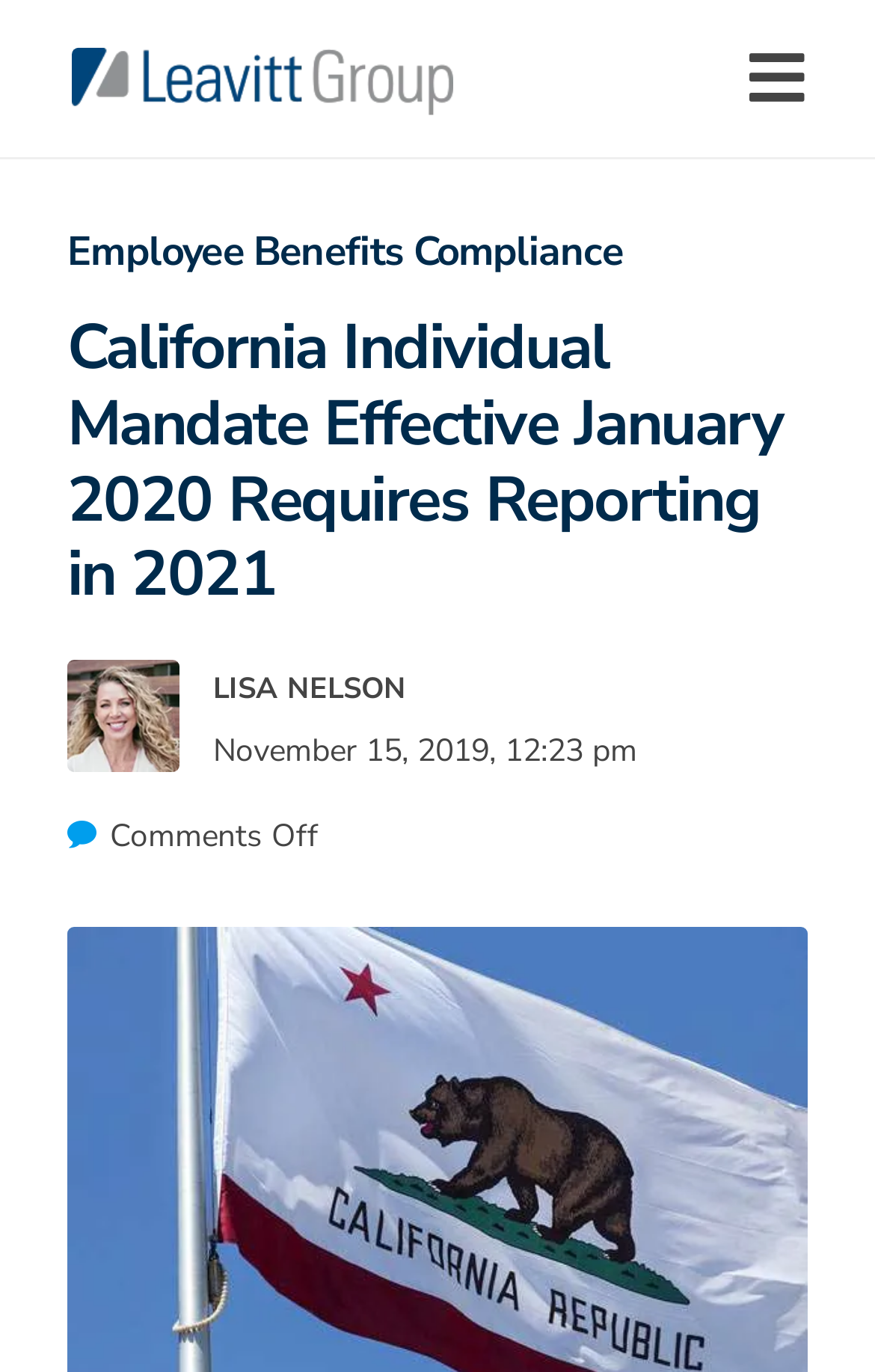Reply to the question with a single word or phrase:
What is the name of the news and publications section?

Leavitt Group News & Publications